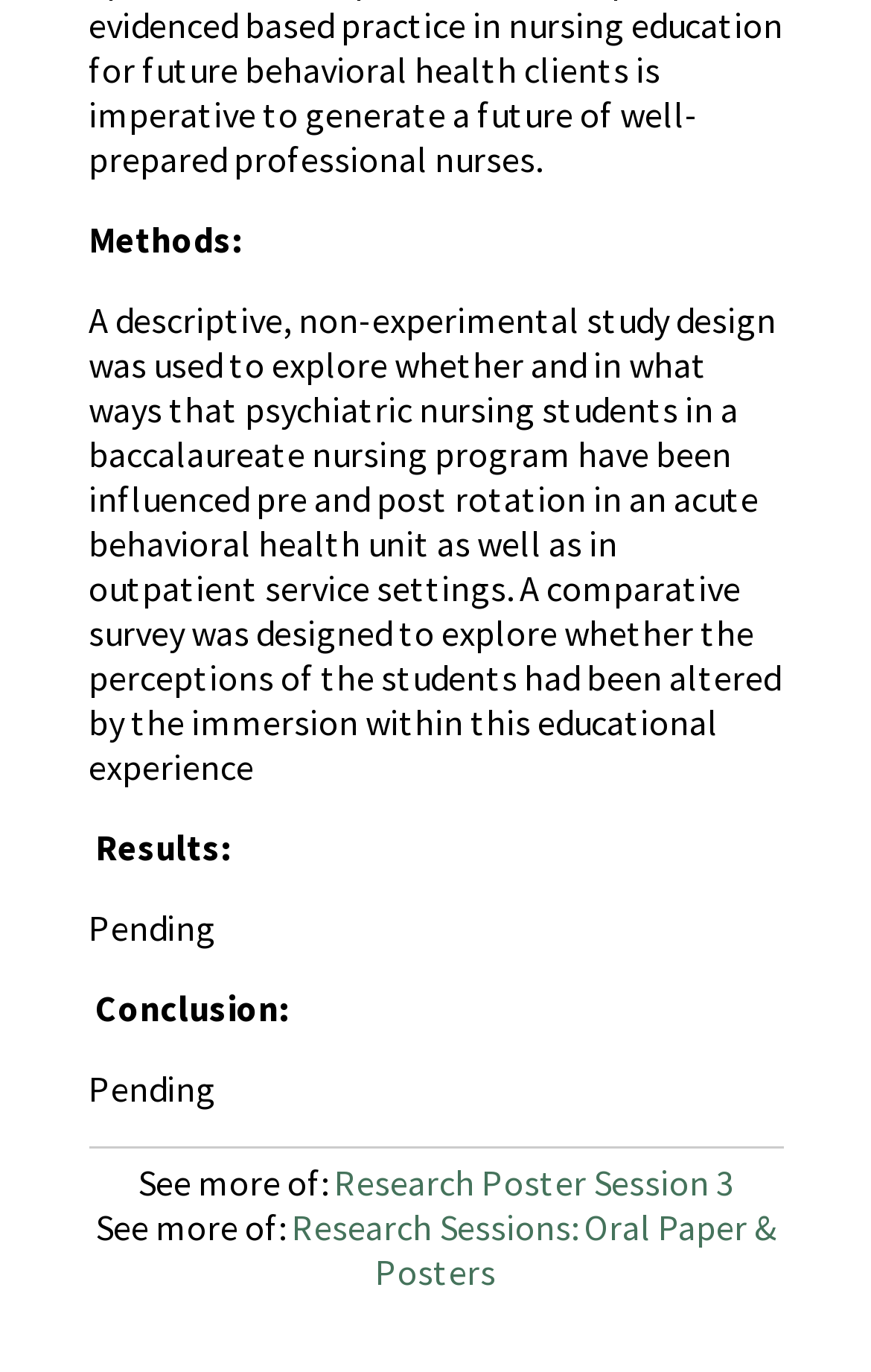Give a one-word or short phrase answer to this question: 
What is the section that comes after 'Methods'?

Results